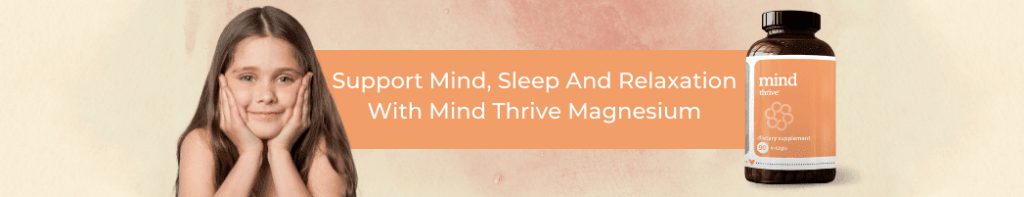Convey a detailed narrative of what is depicted in the image.

The image features a young girl with a thoughtful expression, resting her chin on her hands, conveying a sense of calmness and introspection. Beside her is a bottle of "Mind Thrive Magnesium," a dietary supplement designed to promote mind, sleep, and relaxation. The background features soft, warm hues that enhance the serene atmosphere, while the product label is prominently displayed, emphasizing its benefits for mental well-being. The text overlay reads, "Support Mind, Sleep And Relaxation With Mind Thrive Magnesium," highlighting the purpose of the product in a gentle, inviting manner. This imagery aims to connect with parents seeking natural solutions to support their children's mental health.